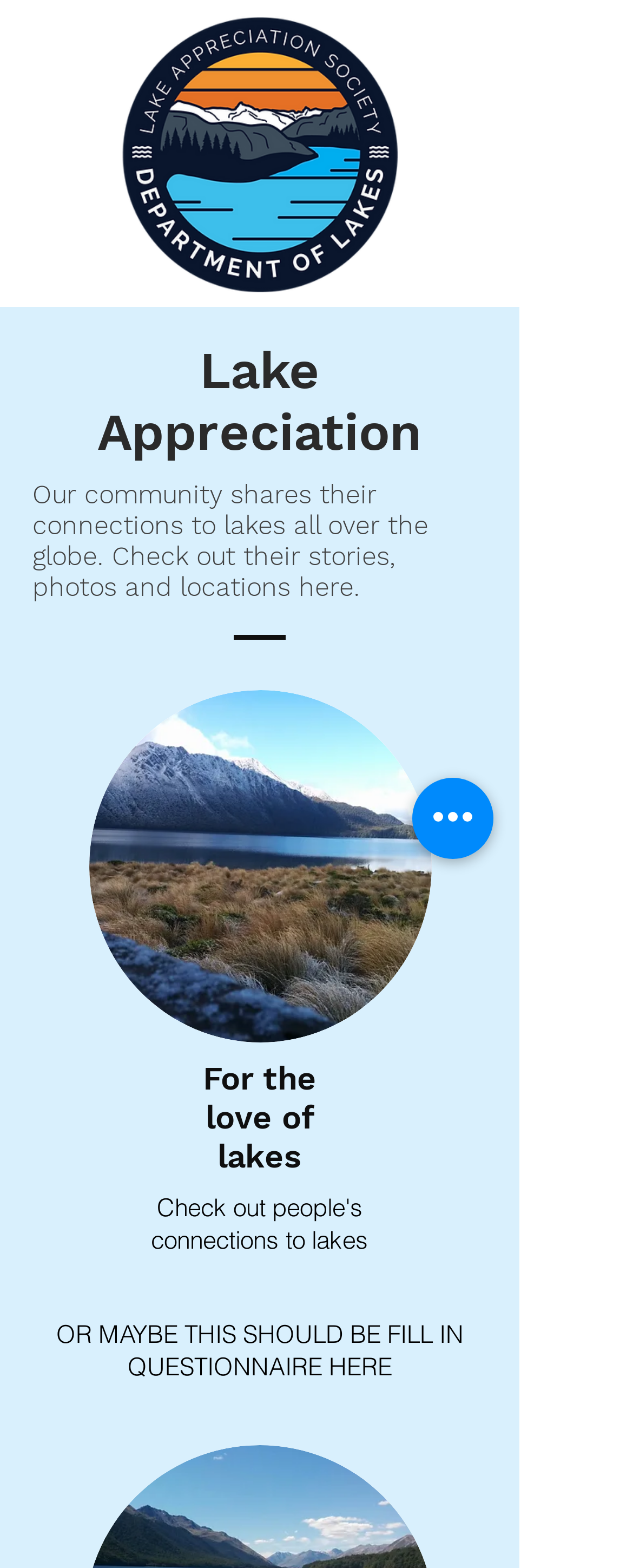Provide a thorough description of this webpage.

The webpage is about Lake Appreciation, as indicated by the title and the Department of Lakes logo at the top left corner of the page. Below the logo, there is a large heading that reads "Lake Appreciation" in a prominent font. 

To the right of the logo, there are three smaller headings that form a phrase "For the love of lakes". Below these headings, there is a line of text that says "connections to lakes". 

On the right side of the page, there is a button labeled "Quick actions" positioned roughly in the middle. 

In the middle of the page, there is a large image of a person, with another image overlaid on top of it. The image is positioned below the "Lake Appreciation" heading and above the "connections to lakes" text. 

There is a paragraph of text that describes the purpose of the webpage, stating that the community shares their connections to lakes from all over the globe, and invites visitors to check out their stories, photos, and locations. This text is positioned below the image of the person. 

At the bottom of the page, there is a line of text that appears to be a placeholder or a note, saying "OR MAYBE THIS SHOULD BE FILL IN QUESTIONNAIRE HERE".